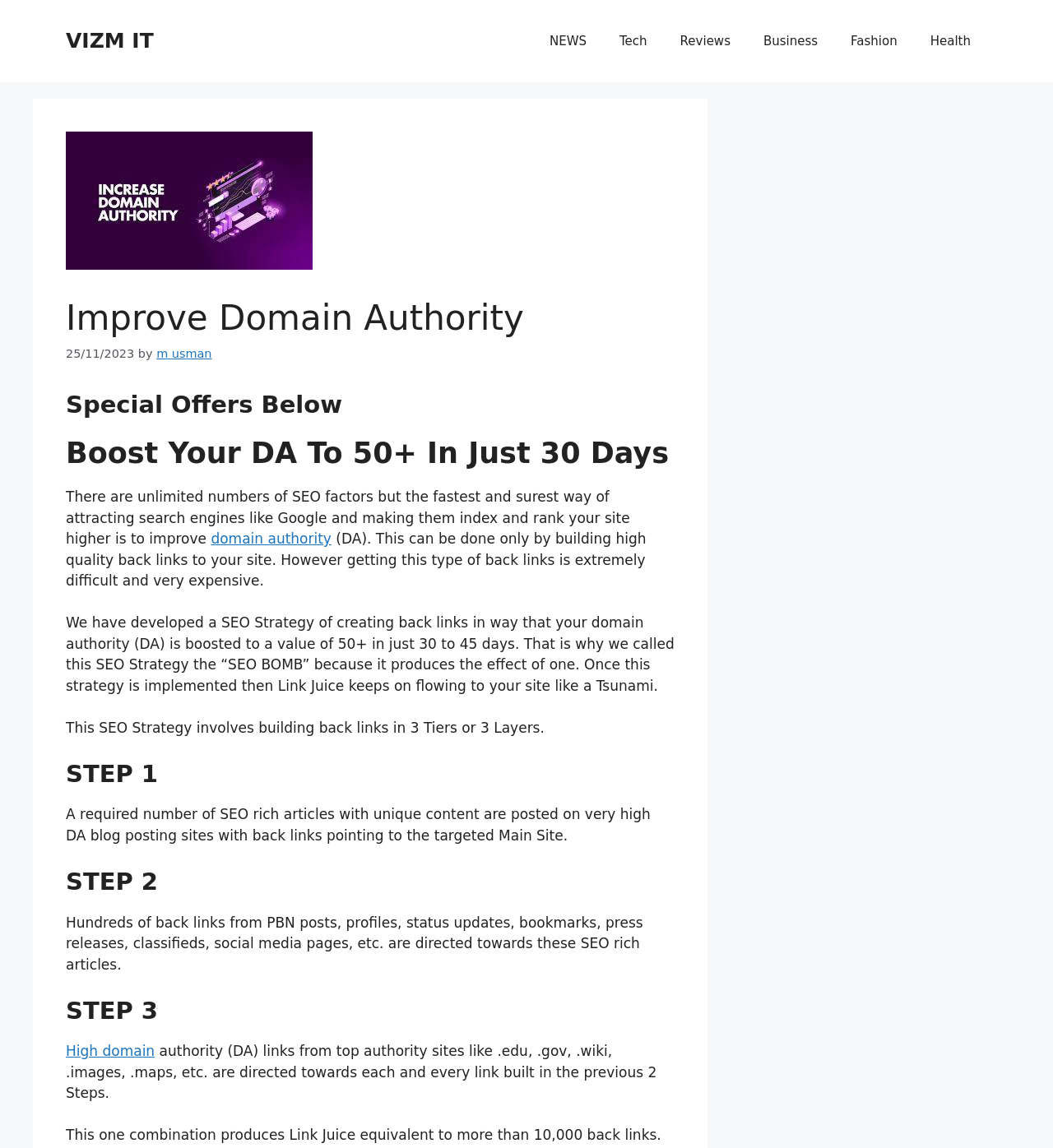Please answer the following question using a single word or phrase: 
What is the website's primary navigation menu?

NEWS, Tech, Reviews, Business, Fashion, Health